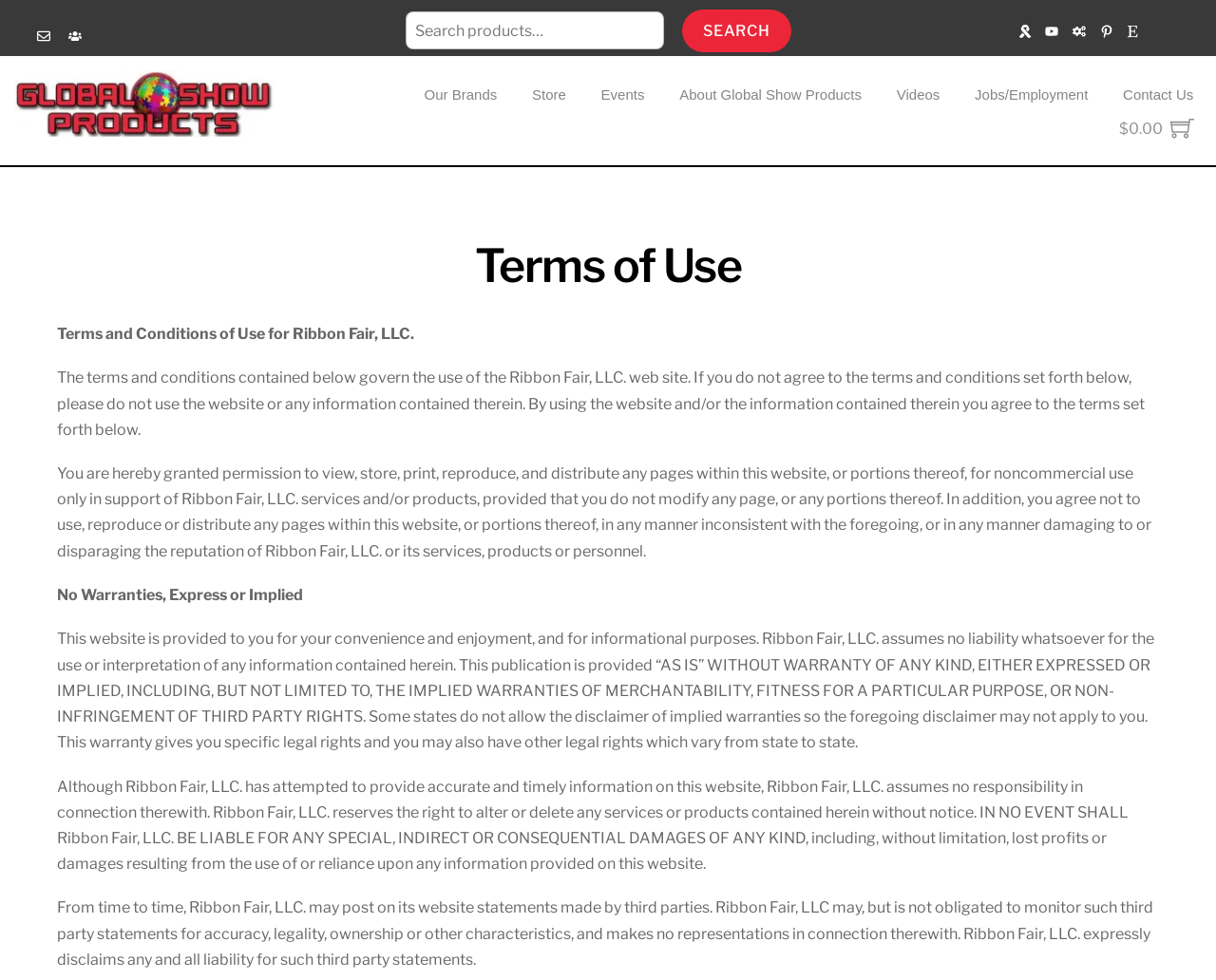What is the purpose of the search box?
Please answer using one word or phrase, based on the screenshot.

To search the website